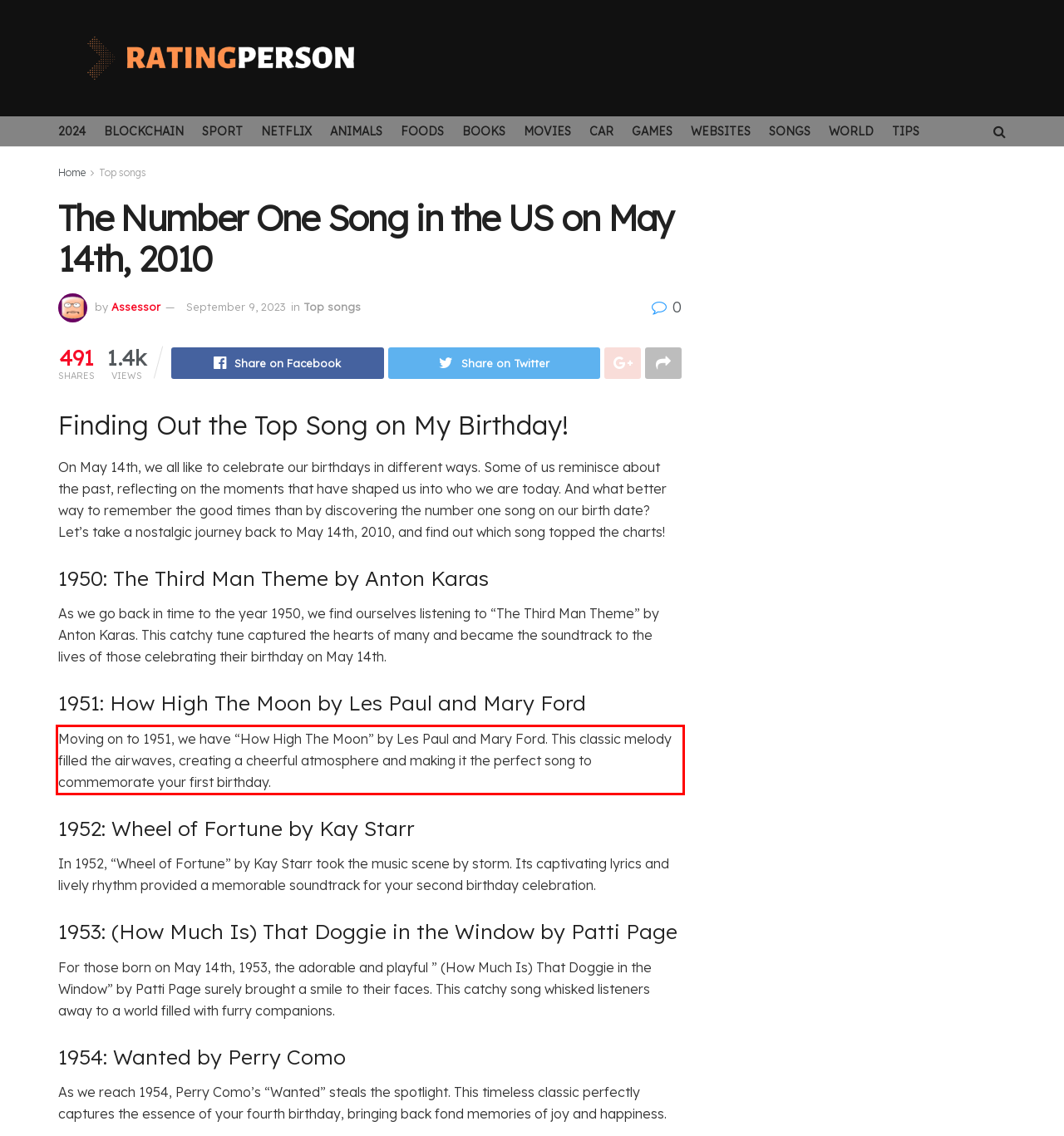You have a screenshot with a red rectangle around a UI element. Recognize and extract the text within this red bounding box using OCR.

Moving on to 1951, we have “How High The Moon” by Les Paul and Mary Ford. This classic melody filled the airwaves, creating a cheerful atmosphere and making it the perfect song to commemorate your first birthday.